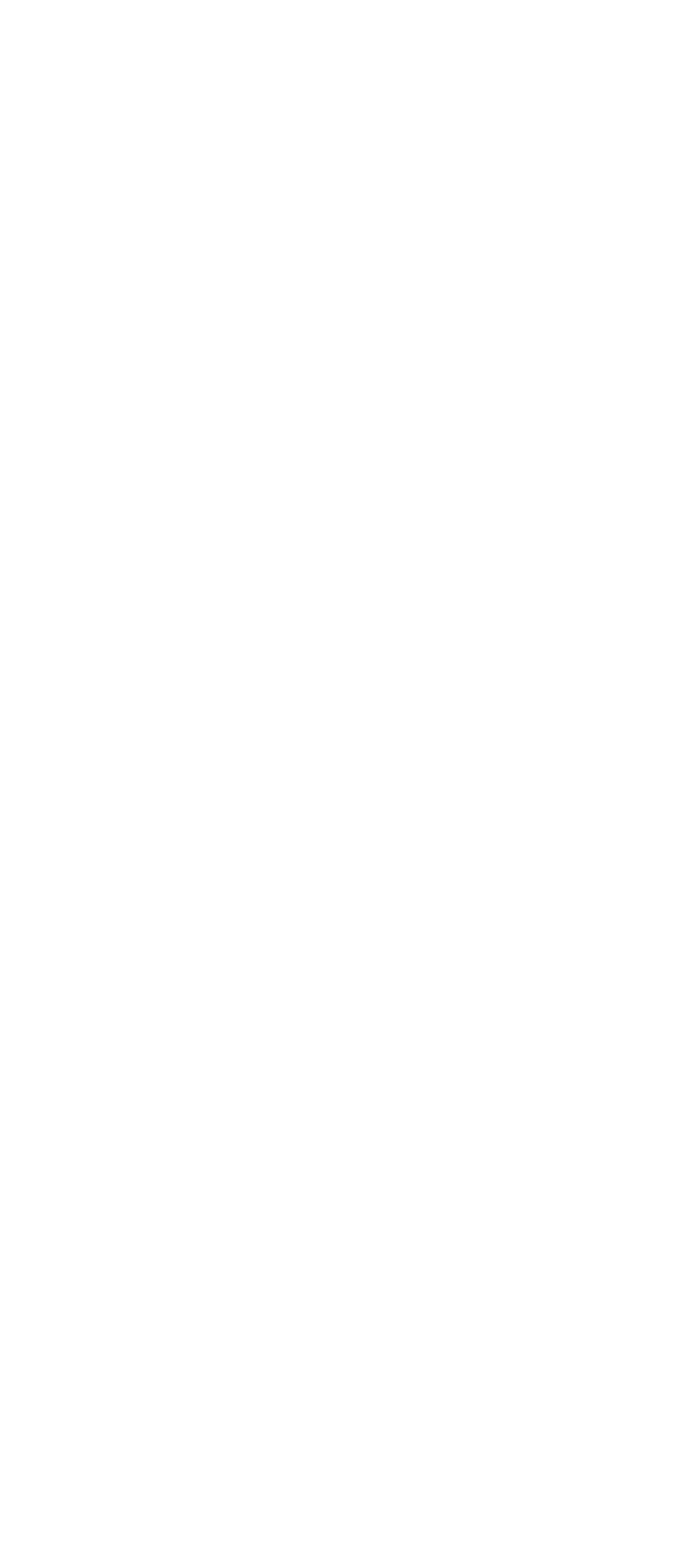Using a single word or phrase, answer the following question: 
How many links are available in the footer navigation?

6